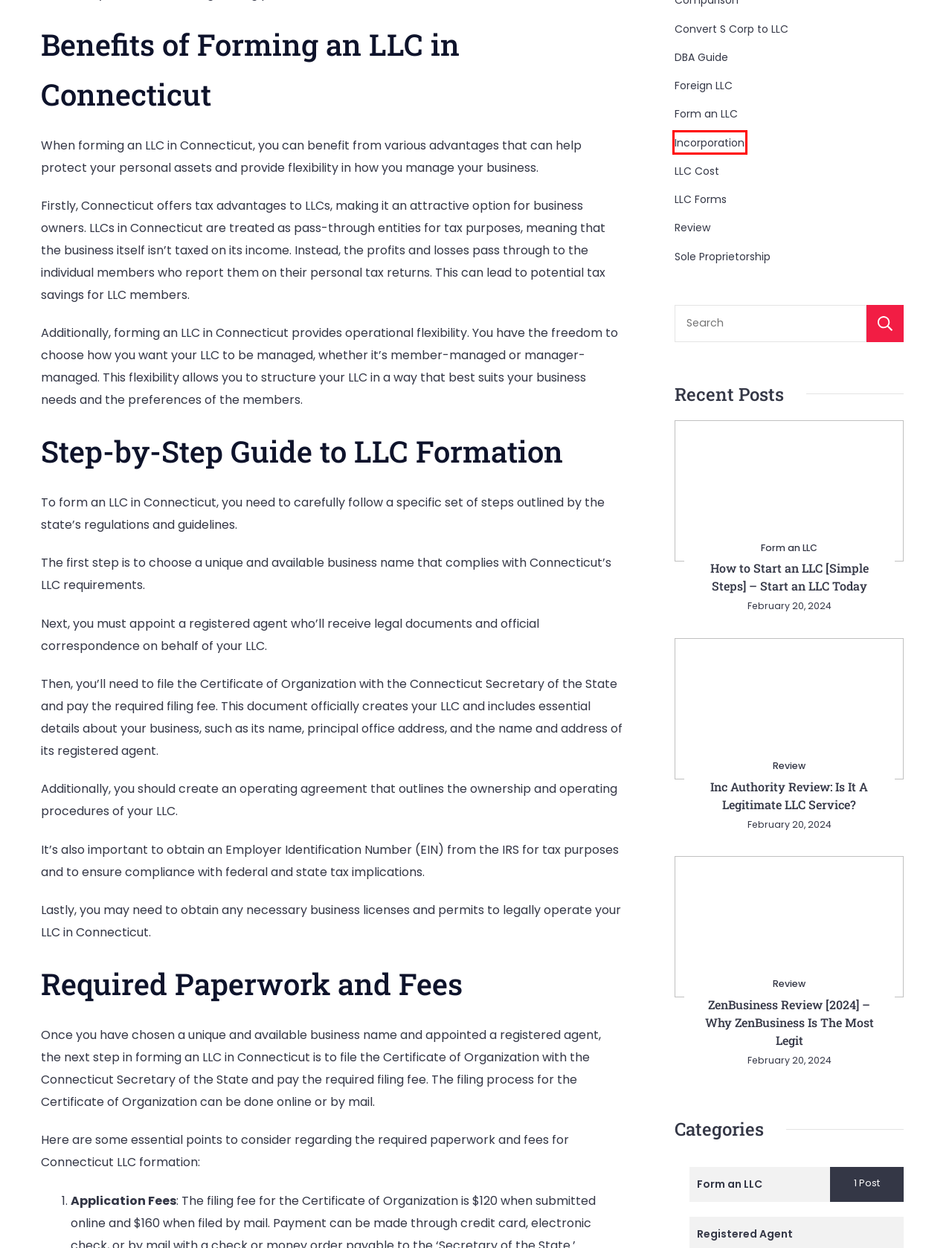Look at the given screenshot of a webpage with a red rectangle bounding box around a UI element. Pick the description that best matches the new webpage after clicking the element highlighted. The descriptions are:
A. Comparison - CT Clic
B. LLC Cost - CT Clic
C. Convert S Corp To LLC - CT Clic
D. Incorporation - CT Clic
E. DBA Guide - CT Clic
F. Privacy Policy - CT Clic
G. Foreign LLC - CT Clic
H. Inc Authority Review: Is It A Legitimate LLC Service?

D